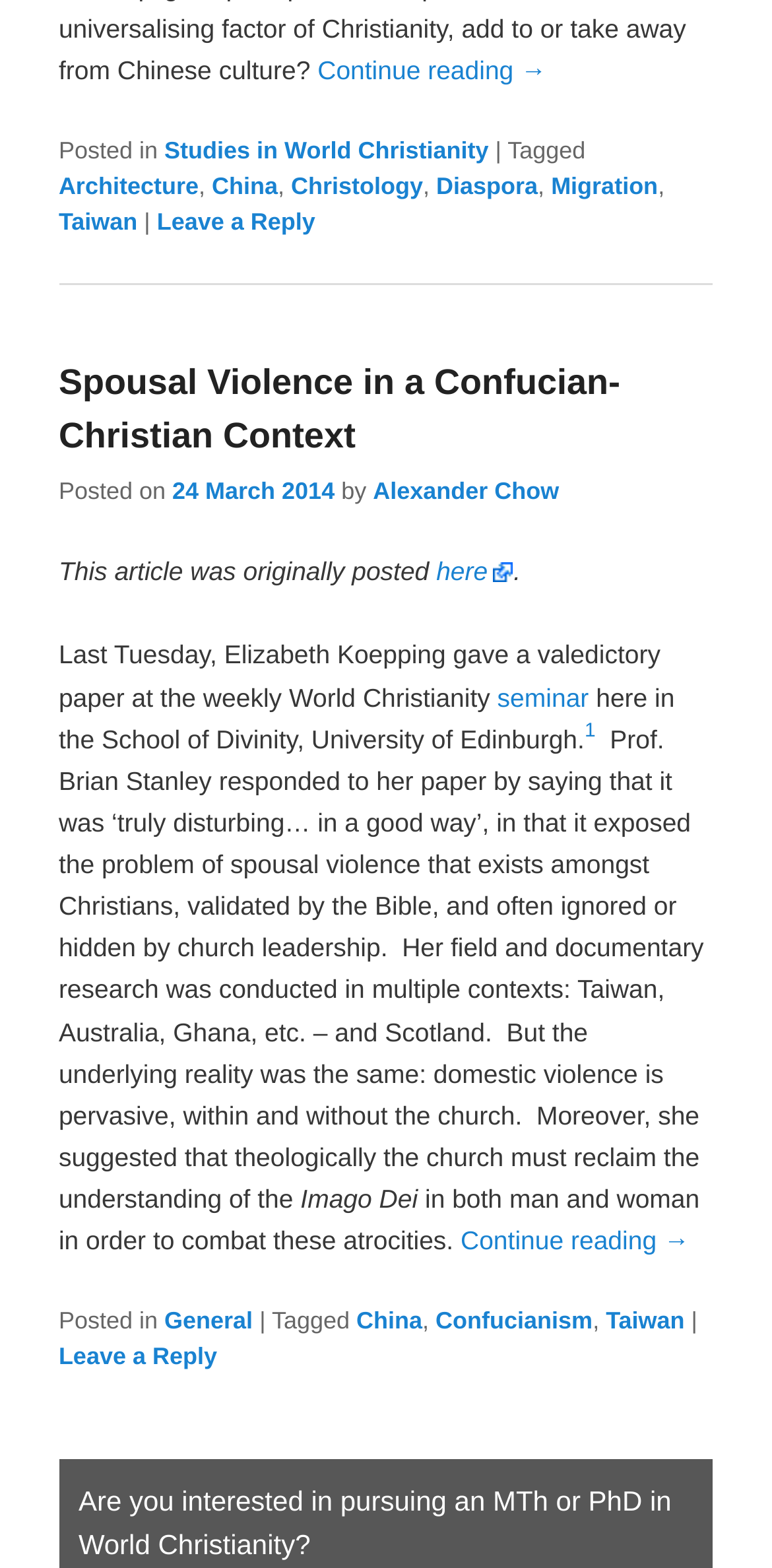Kindly determine the bounding box coordinates of the area that needs to be clicked to fulfill this instruction: "Click on the '1' link".

[0.757, 0.462, 0.771, 0.481]